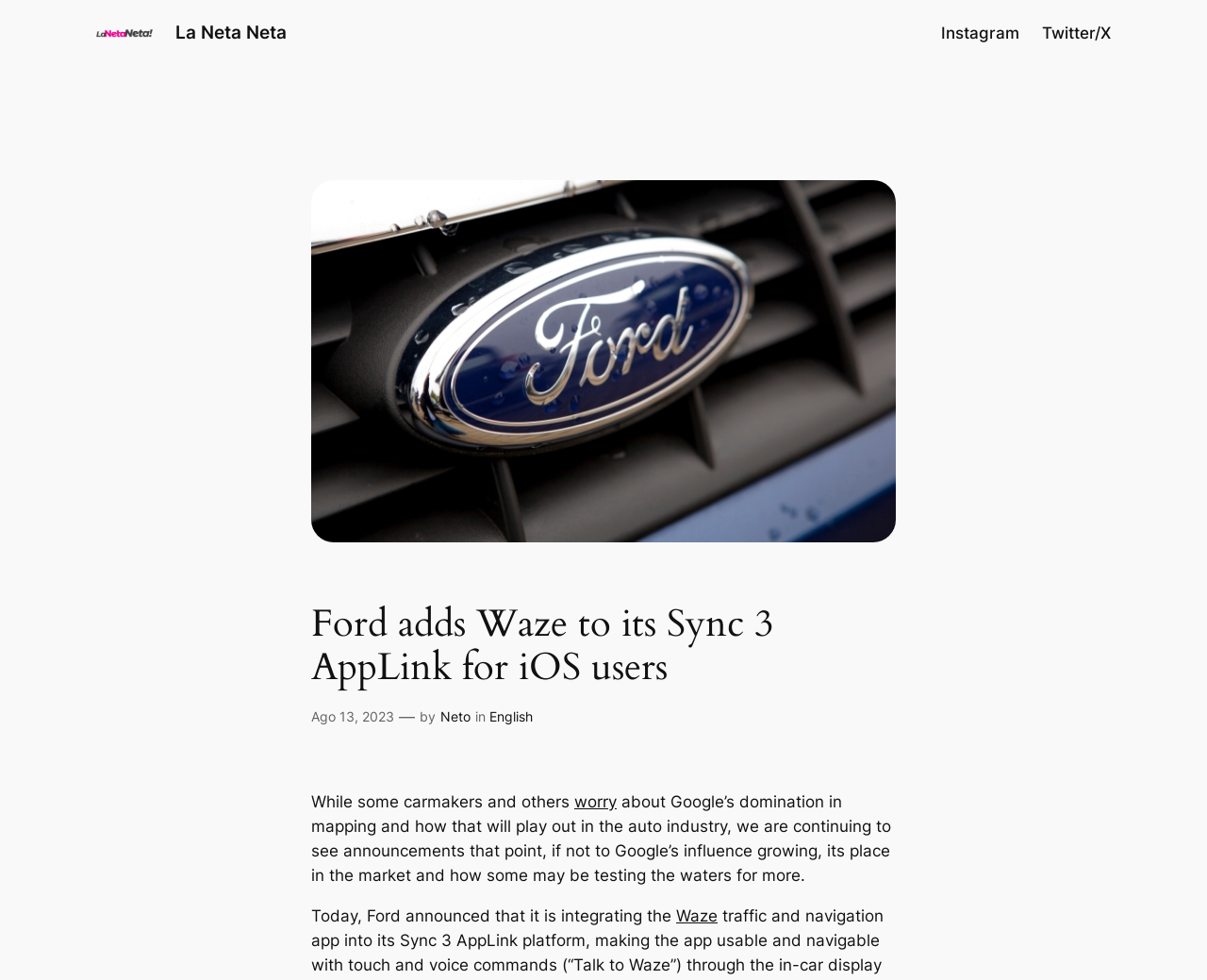Find the bounding box coordinates for the area that should be clicked to accomplish the instruction: "Open Instagram".

[0.779, 0.021, 0.844, 0.046]